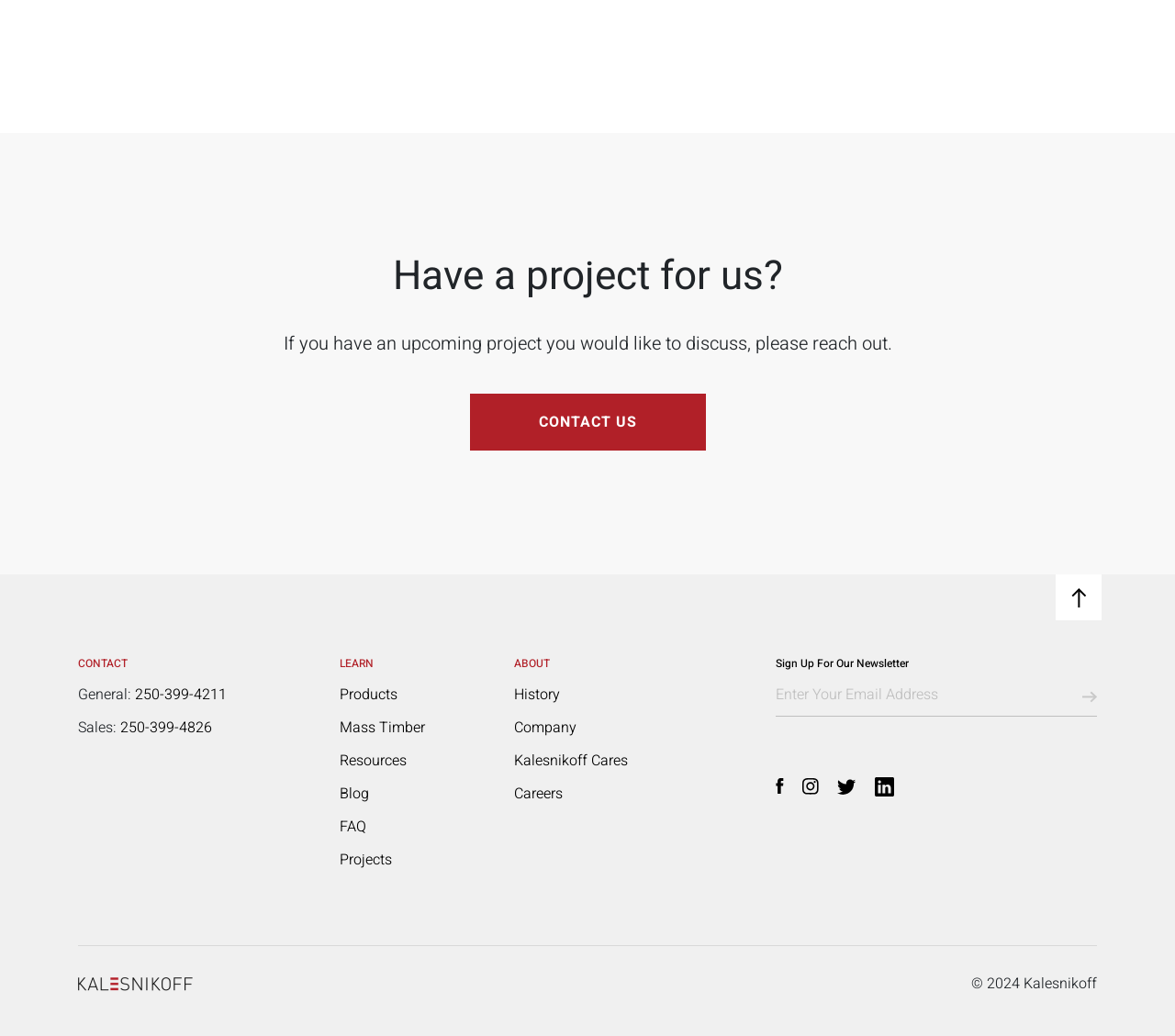Provide a one-word or brief phrase answer to the question:
What is the purpose of the form?

Sign up for newsletter